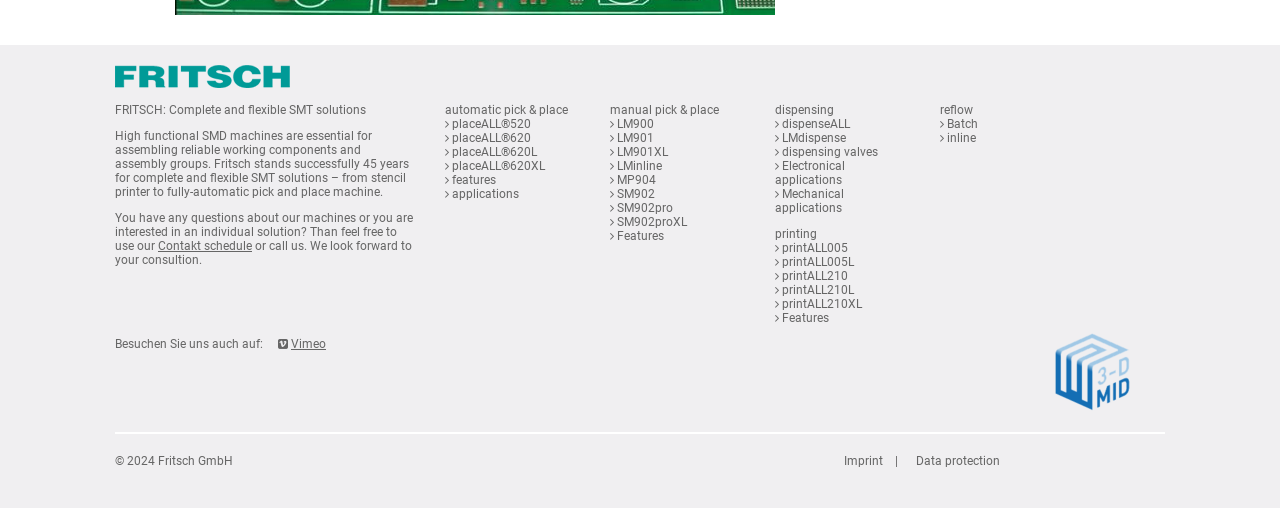What is the year mentioned in the copyright text at the bottom of the webpage?
Respond with a short answer, either a single word or a phrase, based on the image.

2024